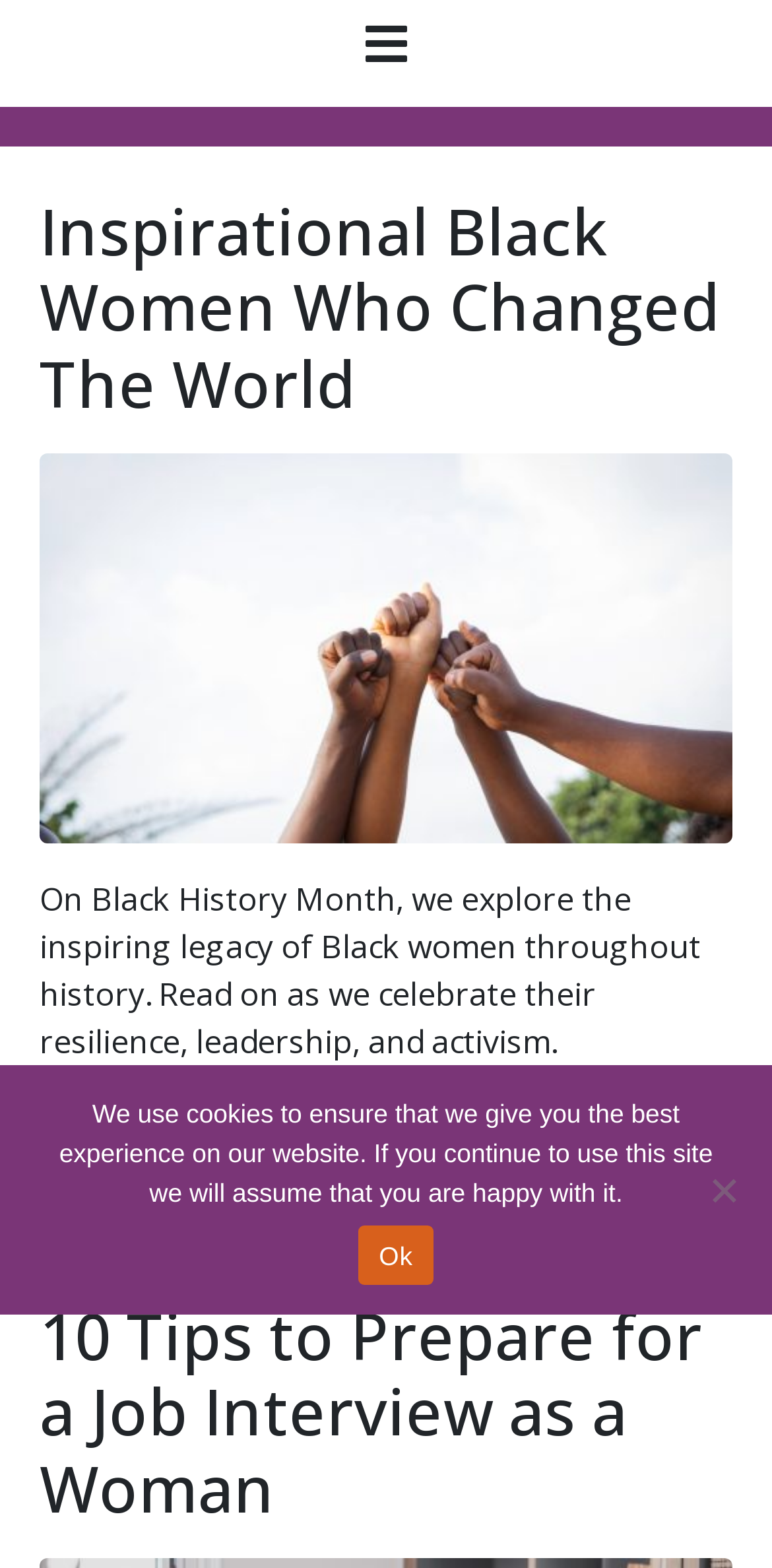Based on the description "Ok", find the bounding box of the specified UI element.

[0.465, 0.782, 0.56, 0.819]